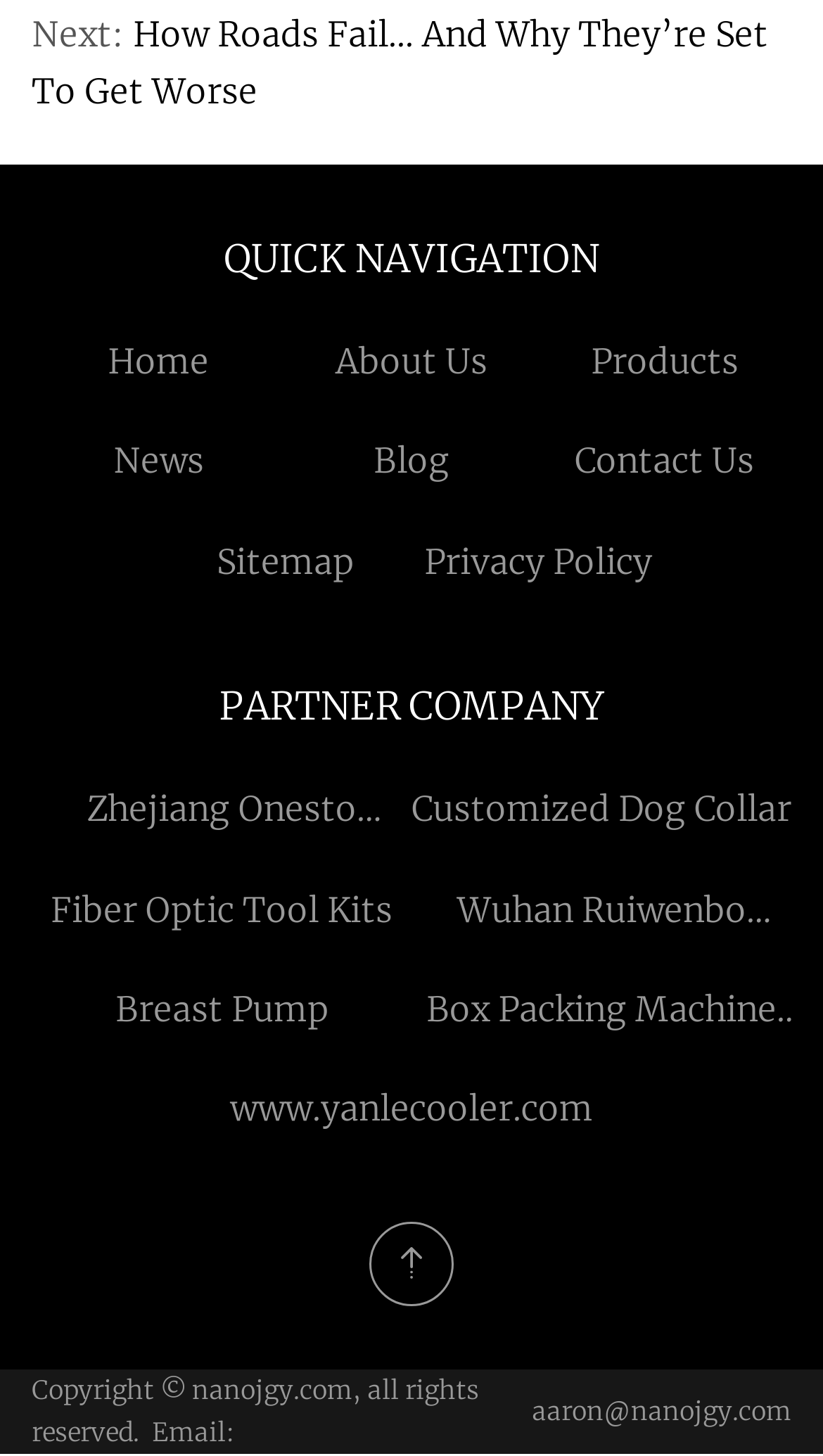Predict the bounding box coordinates of the UI element that matches this description: "Breast Pump". The coordinates should be in the format [left, top, right, bottom] with each value between 0 and 1.

[0.14, 0.678, 0.399, 0.707]